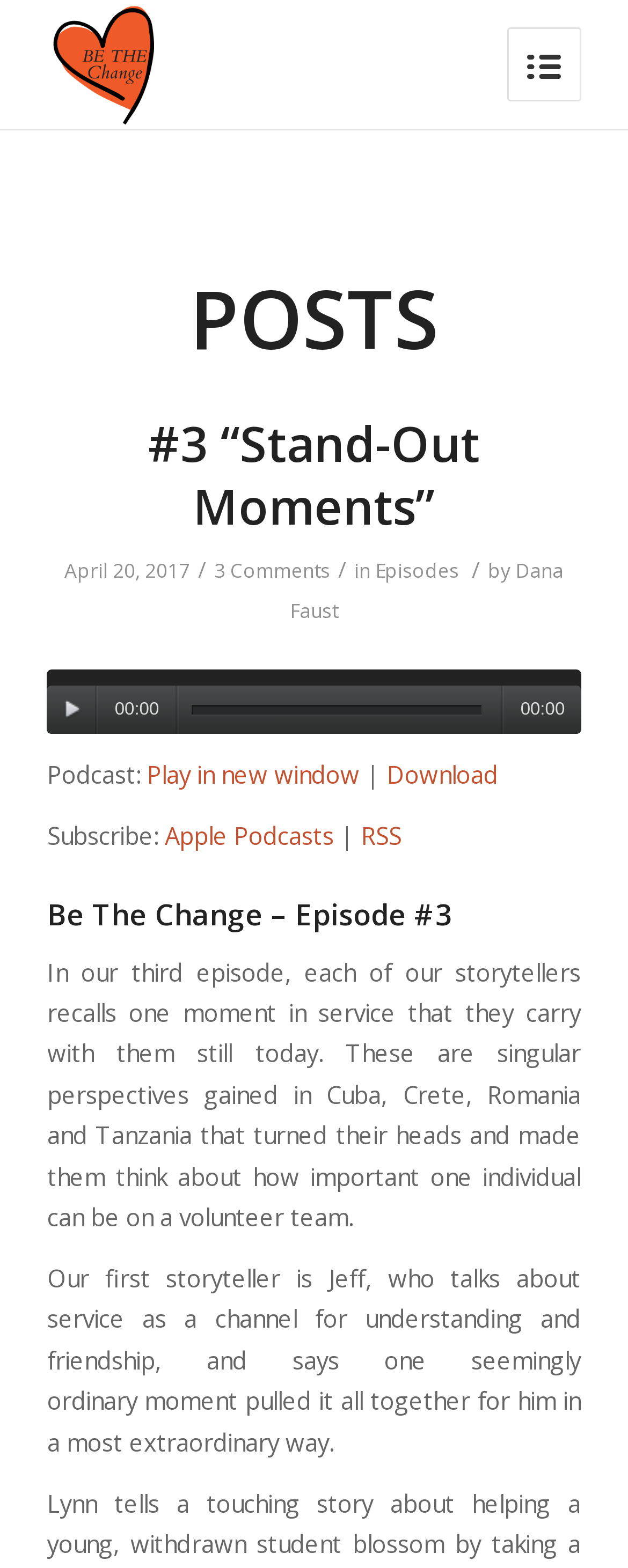Determine the coordinates of the bounding box for the clickable area needed to execute this instruction: "Download the podcast".

[0.616, 0.483, 0.793, 0.503]